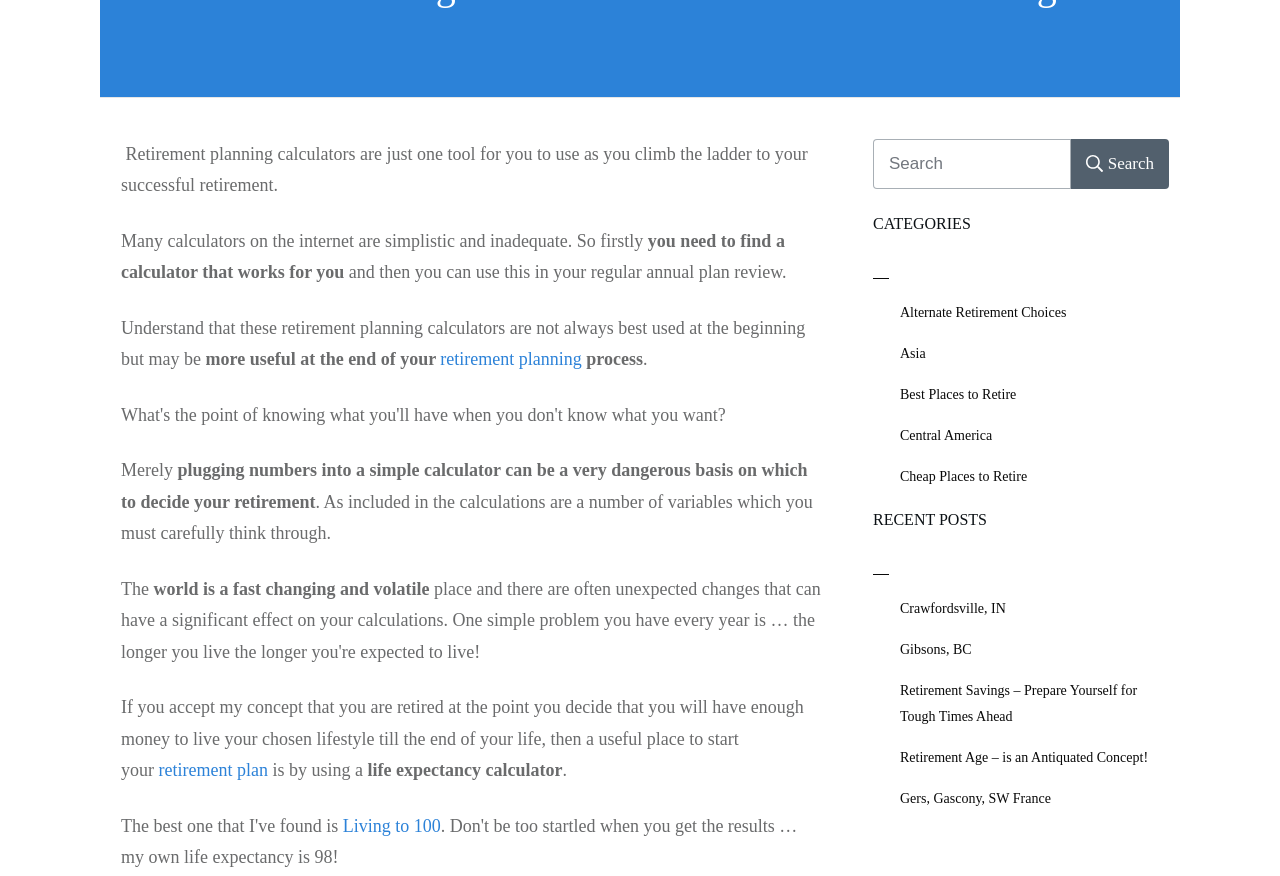For the given element description parent_node: MapCruzin.com, determine the bounding box coordinates of the UI element. The coordinates should follow the format (top-left x, top-left y, bottom-right x, bottom-right y) and be within the range of 0 to 1.

None